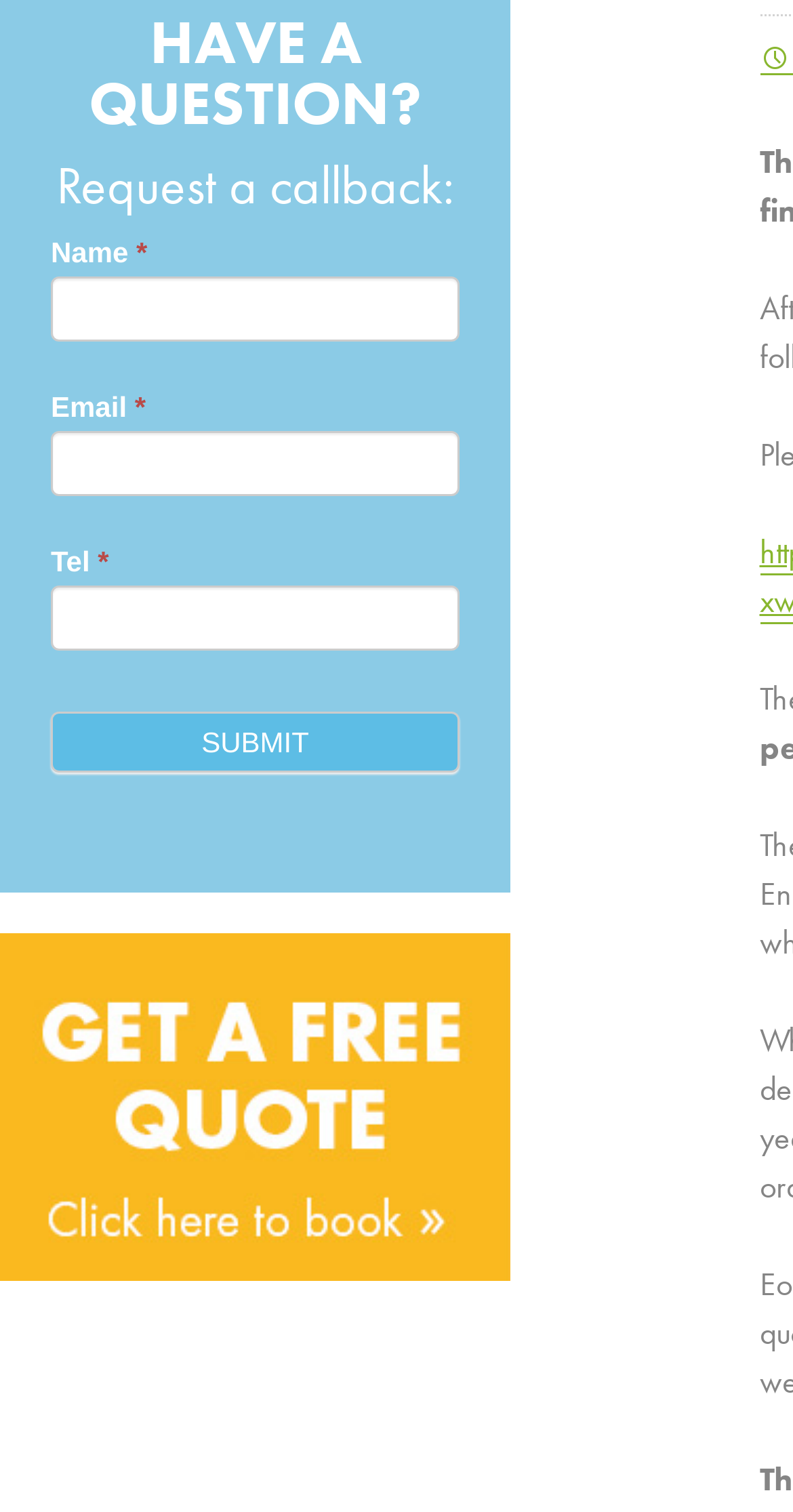Provide the bounding box coordinates for the UI element described in this sentence: "parent_node: HAVE A QUESTION?". The coordinates should be four float values between 0 and 1, i.e., [left, top, right, bottom].

[0.0, 0.715, 0.644, 0.743]